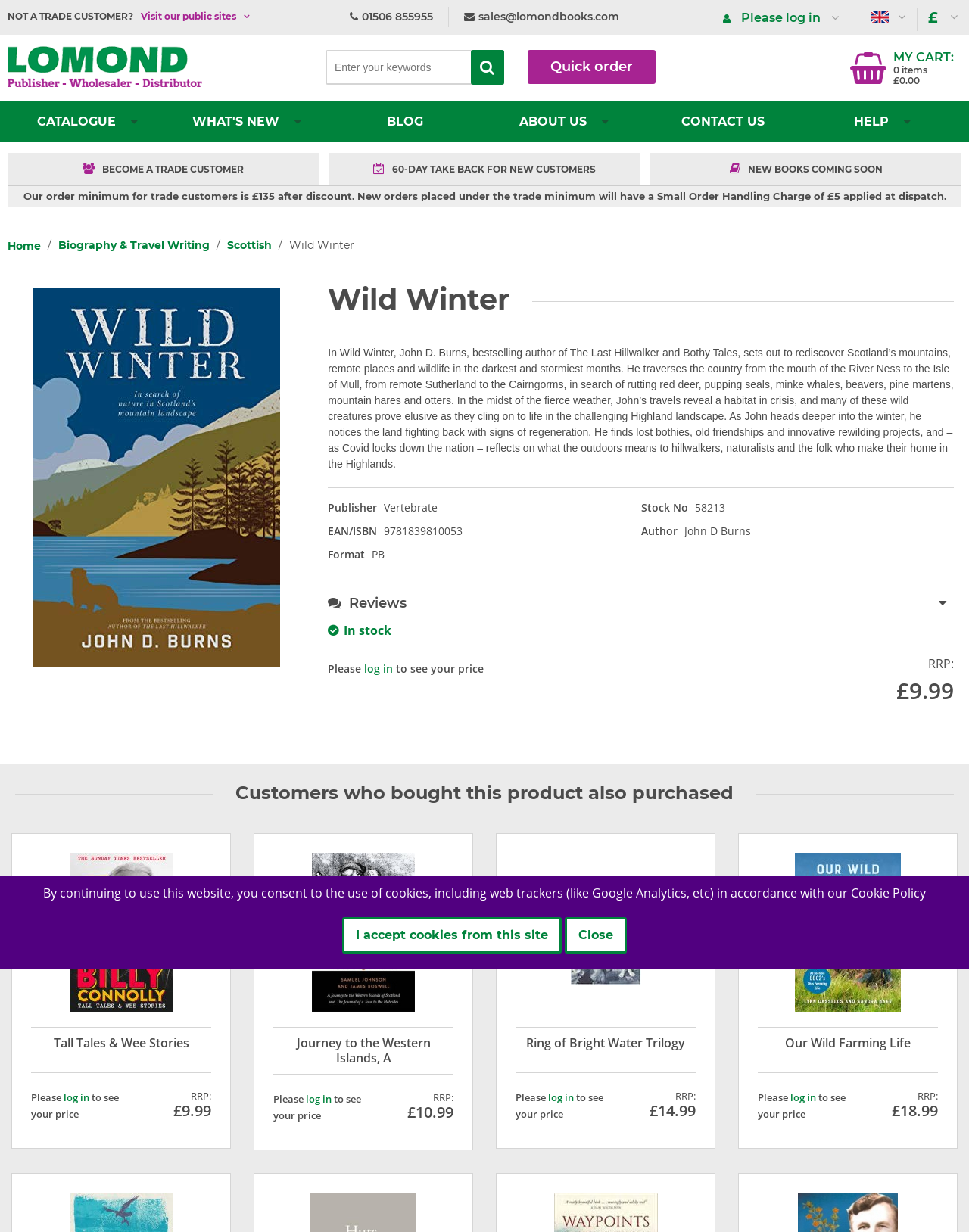Find the bounding box coordinates for the element that must be clicked to complete the instruction: "Provide feedback". The coordinates should be four float numbers between 0 and 1, indicated as [left, top, right, bottom].

None